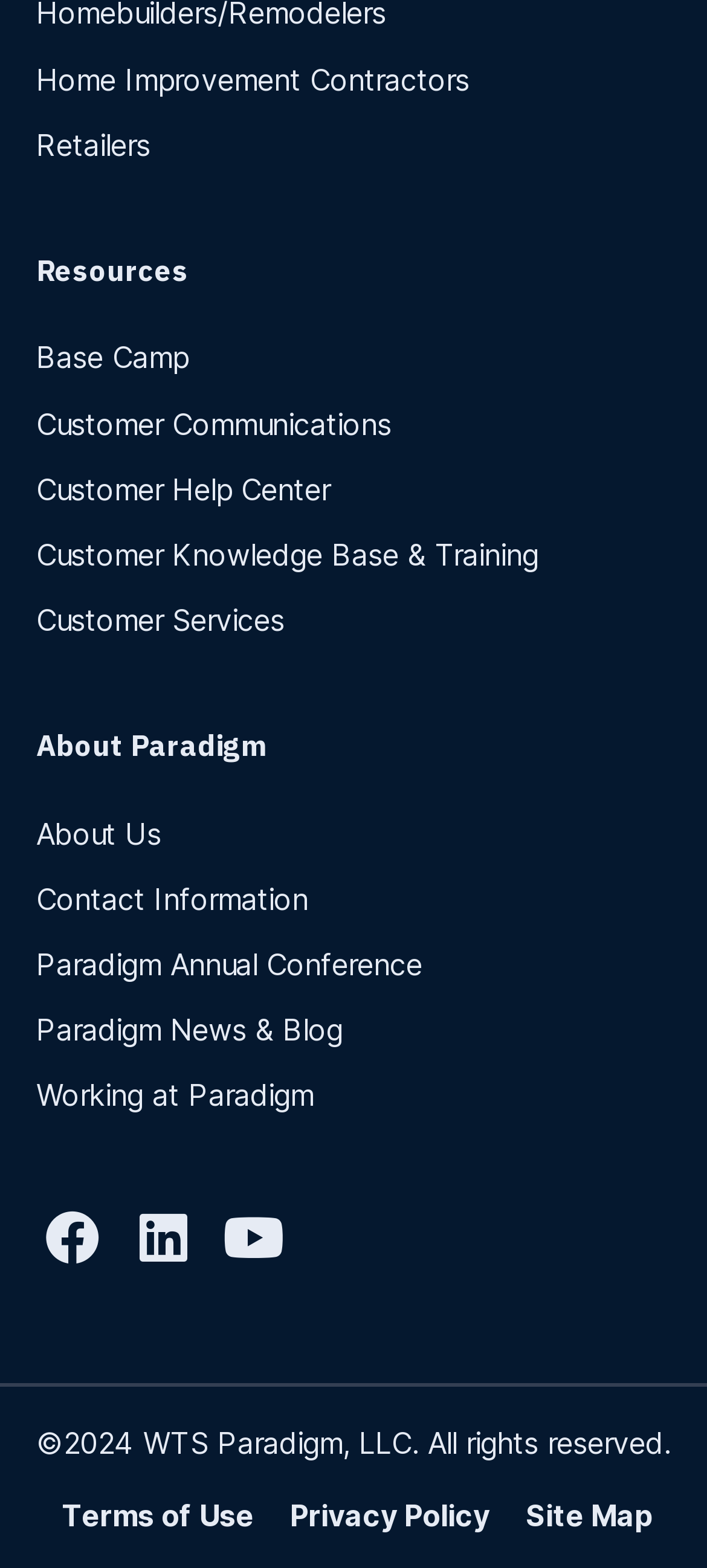Please identify the bounding box coordinates of the region to click in order to complete the given instruction: "Go to Home Improvement Contractors". The coordinates should be four float numbers between 0 and 1, i.e., [left, top, right, bottom].

[0.051, 0.031, 0.949, 0.071]